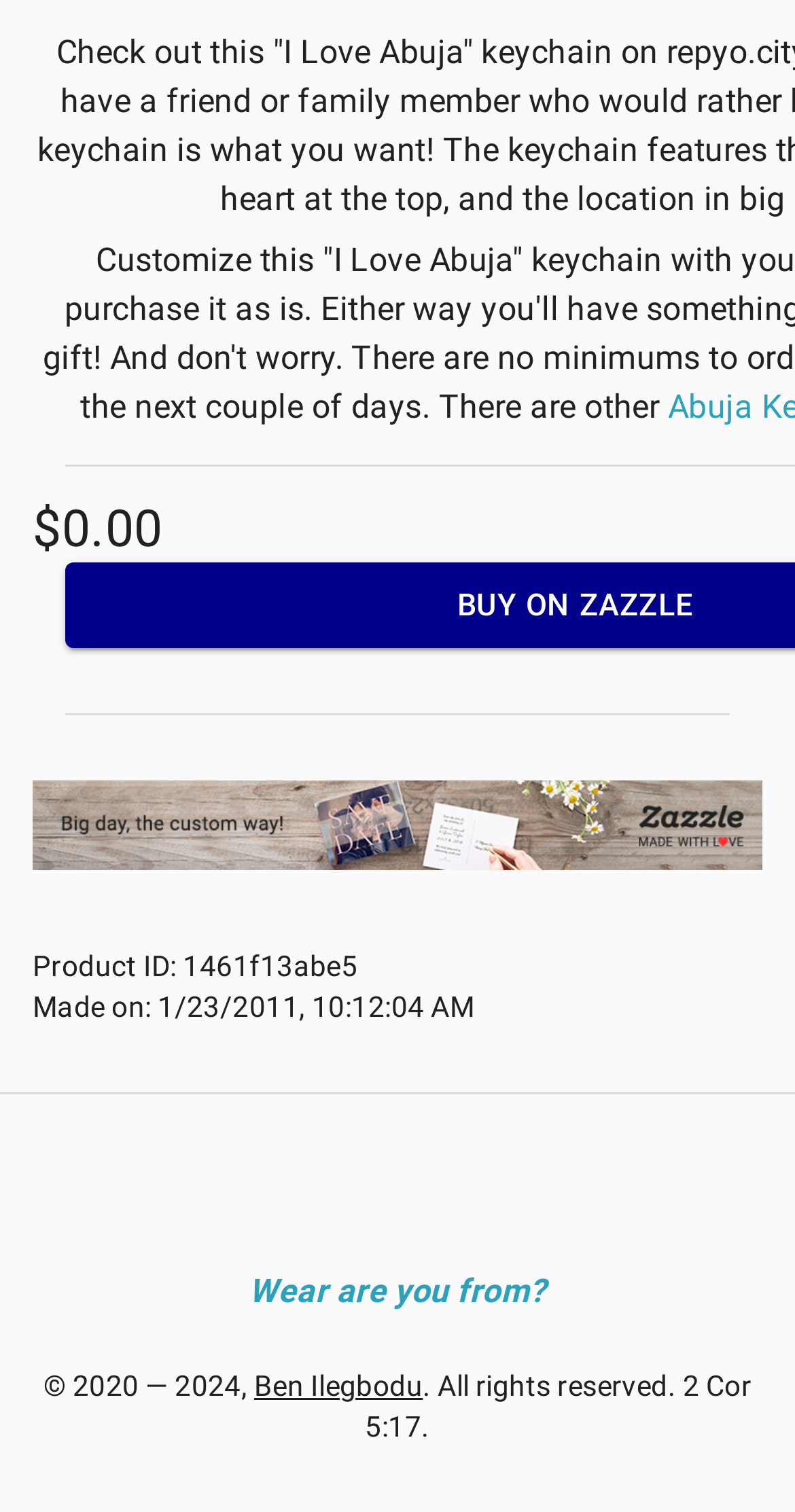Please predict the bounding box coordinates (top-left x, top-left y, bottom-right x, bottom-right y) for the UI element in the screenshot that fits the description: Ben Ilegbodu

[0.32, 0.906, 0.532, 0.928]